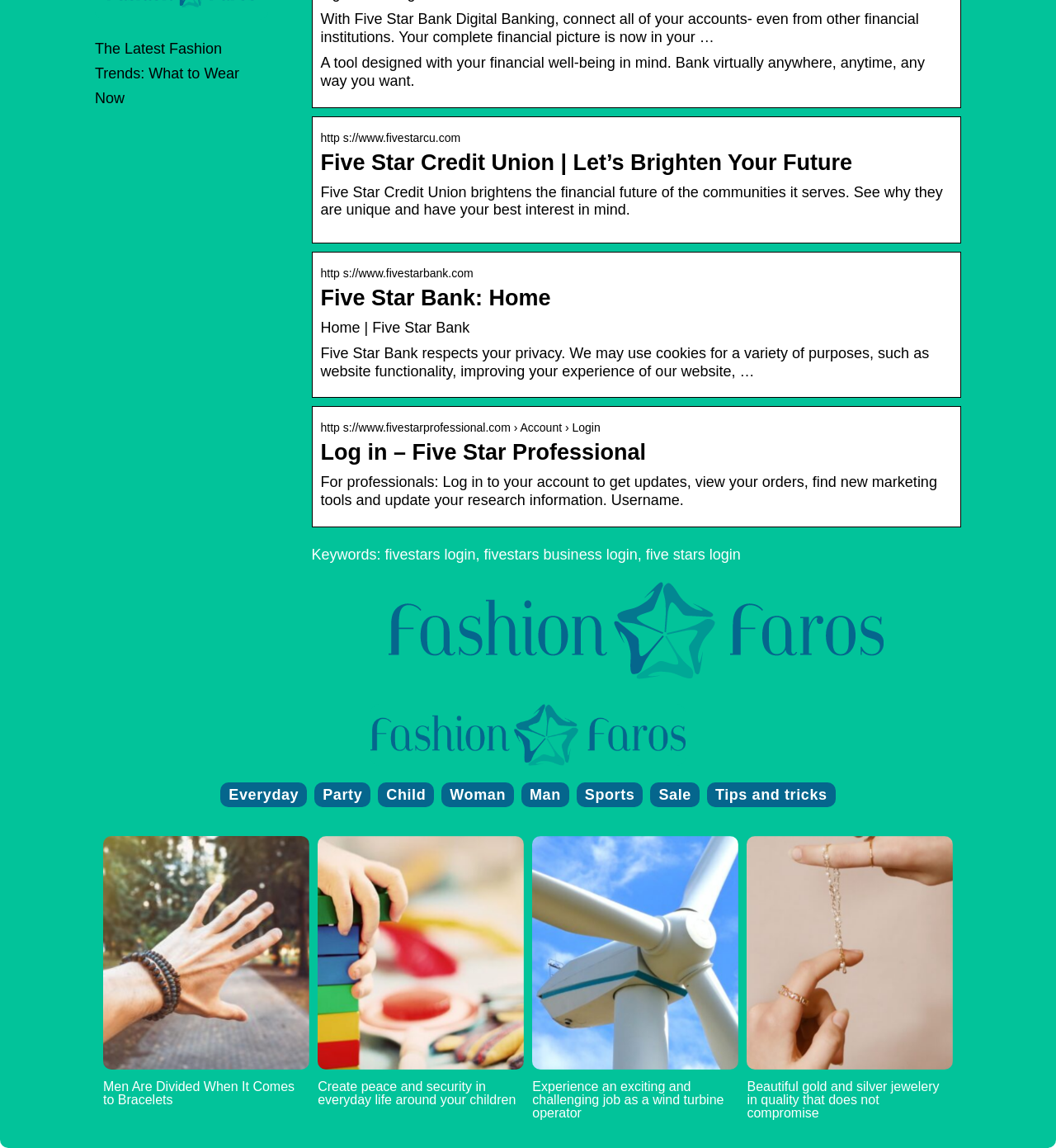Given the element description "December 8, 2018", identify the bounding box of the corresponding UI element.

None